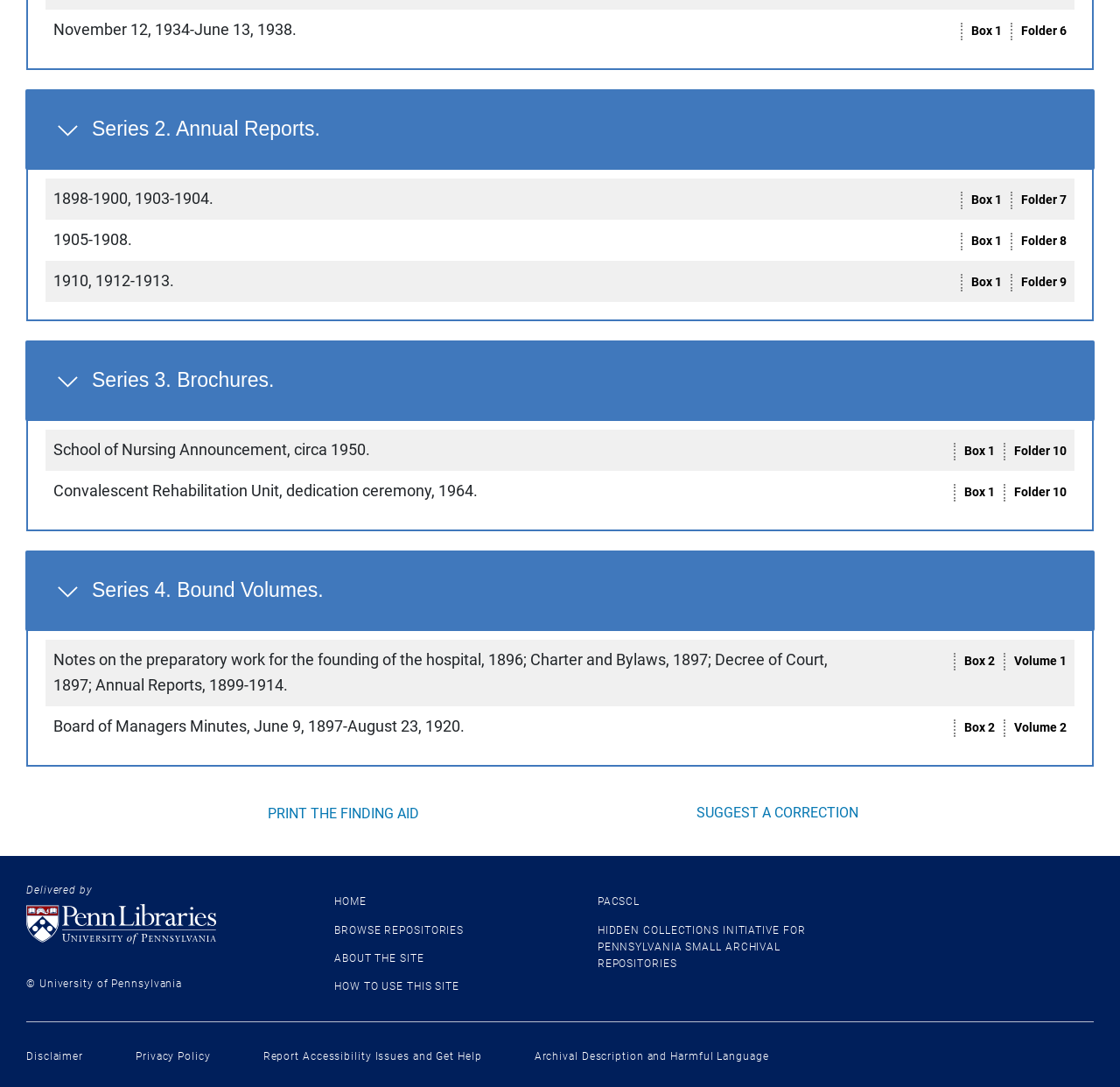What is the copyright information at the bottom of the page? Refer to the image and provide a one-word or short phrase answer.

University of Pennsylvania